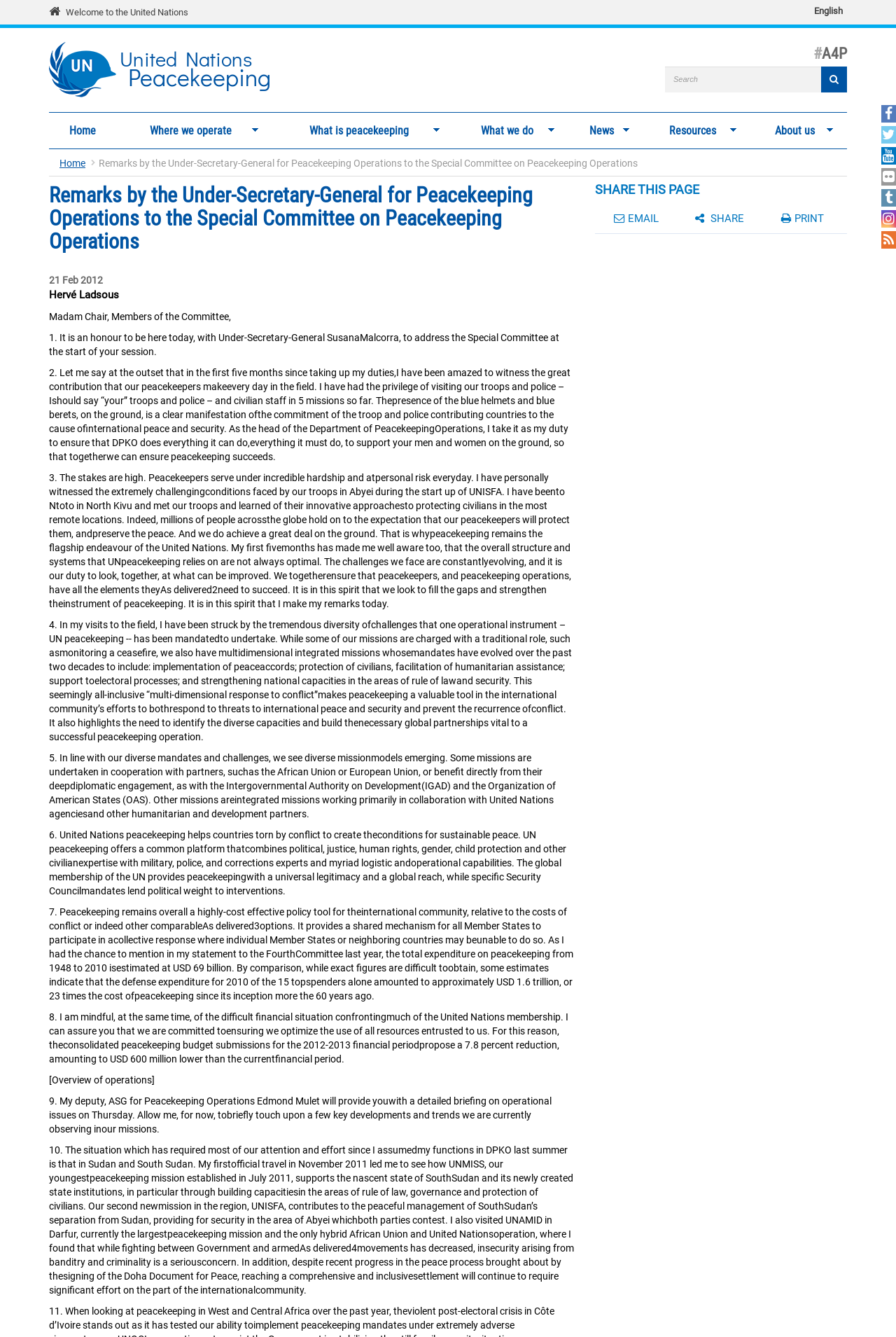Provide a brief response to the question using a single word or phrase: 
What is the organization's name?

United Nations